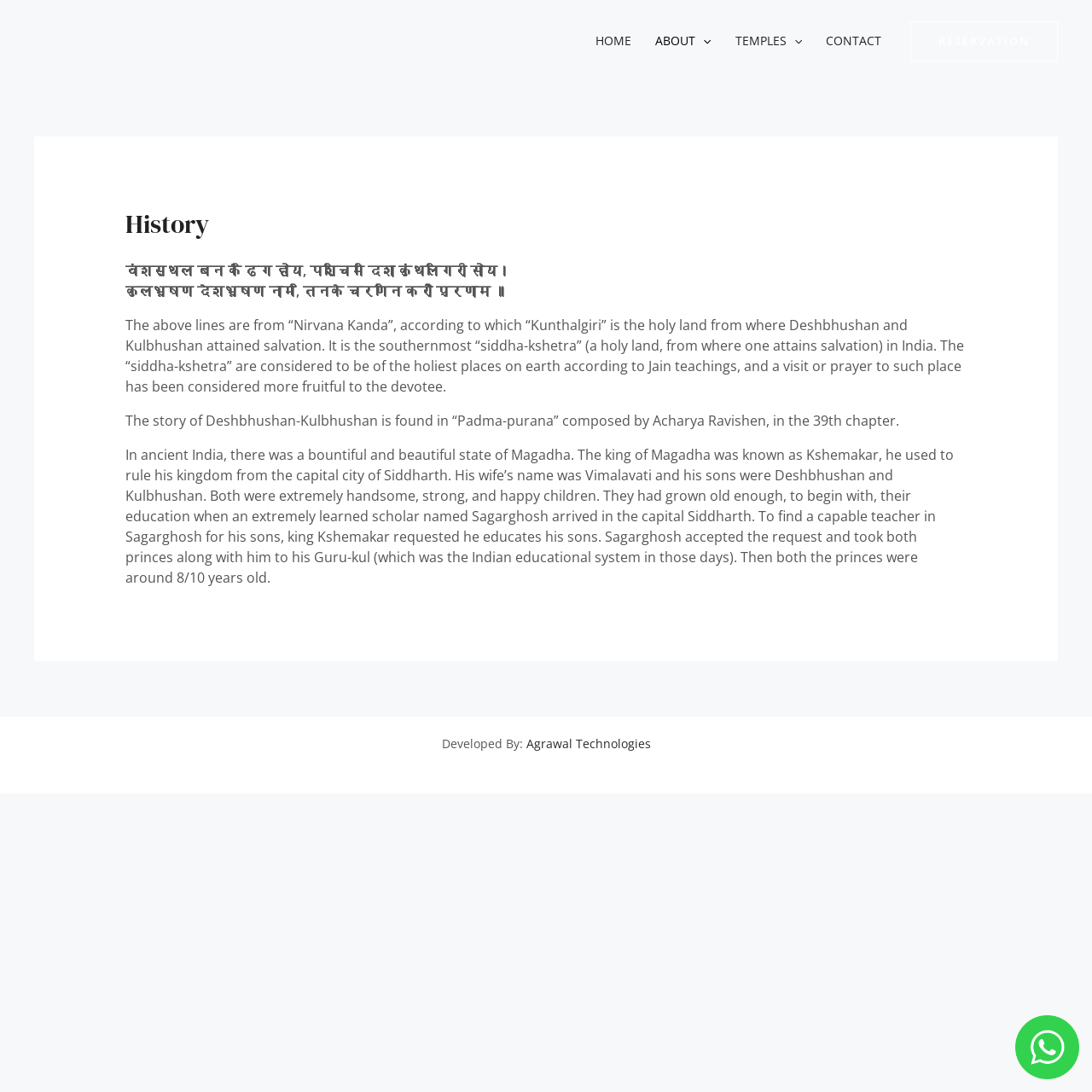Refer to the image and provide an in-depth answer to the question:
What is the name of the holy land mentioned?

I found the answer by reading the text in the article section, which mentions 'Kunthalgiri' as the holy land from where Deshbhushan and Kulbhushan attained salvation.